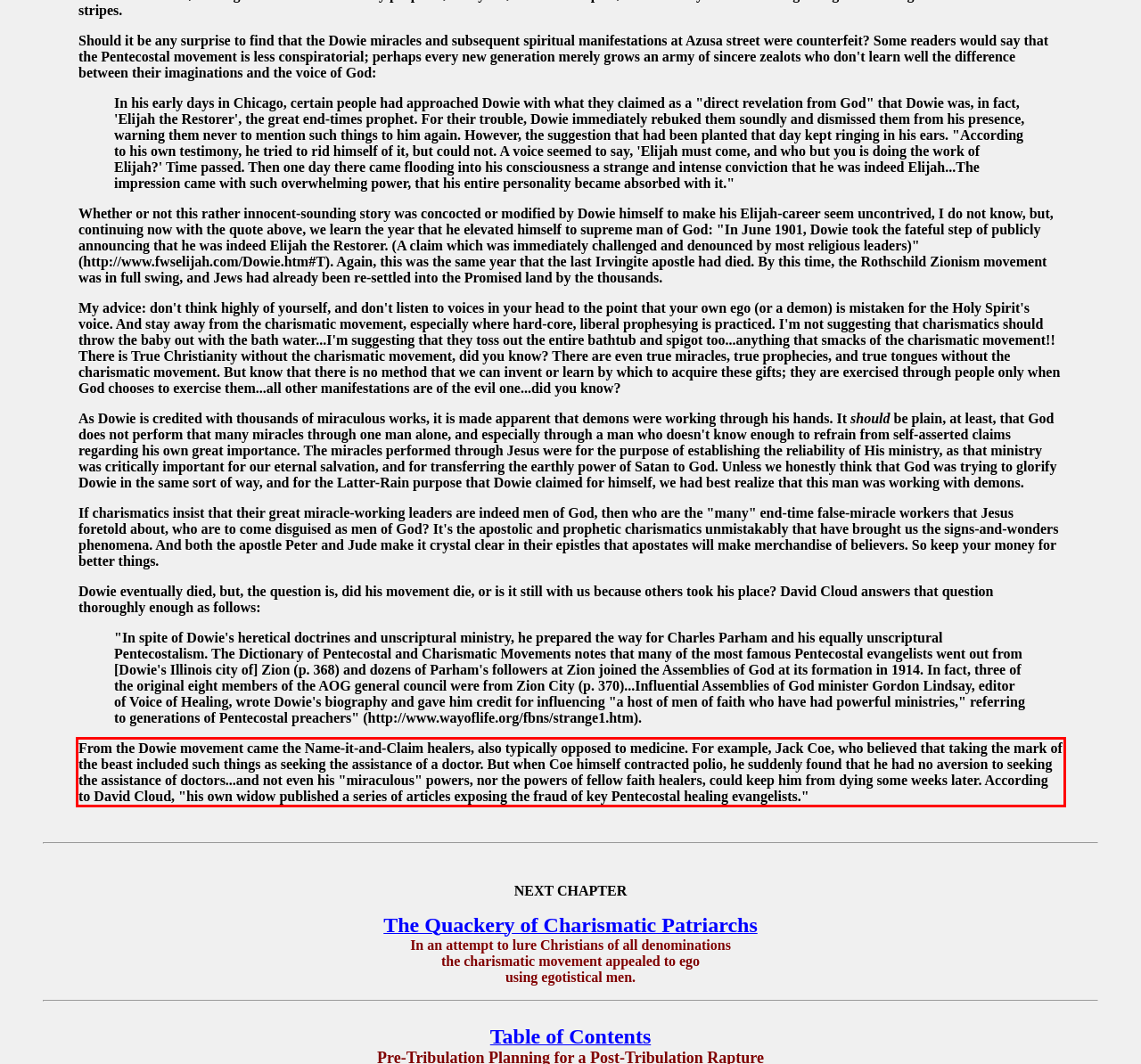Please look at the screenshot provided and find the red bounding box. Extract the text content contained within this bounding box.

From the Dowie movement came the Name-it-and-Claim healers, also typically opposed to medicine. For example, Jack Coe, who believed that taking the mark of the beast included such things as seeking the assistance of a doctor. But when Coe himself contracted polio, he suddenly found that he had no aversion to seeking the assistance of doctors...and not even his "miraculous" powers, nor the powers of fellow faith healers, could keep him from dying some weeks later. According to David Cloud, "his own widow published a series of articles exposing the fraud of key Pentecostal healing evangelists."